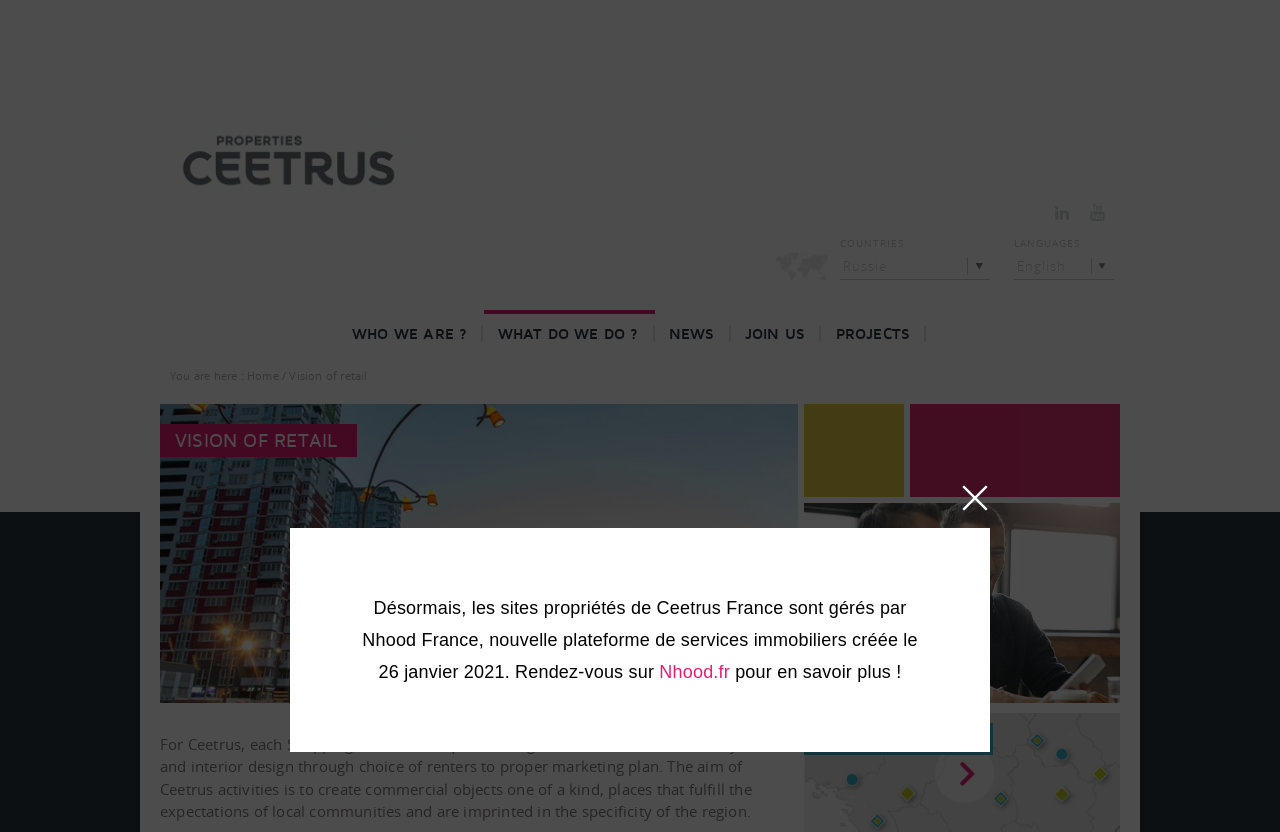Identify the text that serves as the heading for the webpage and generate it.

VISION OF RETAIL